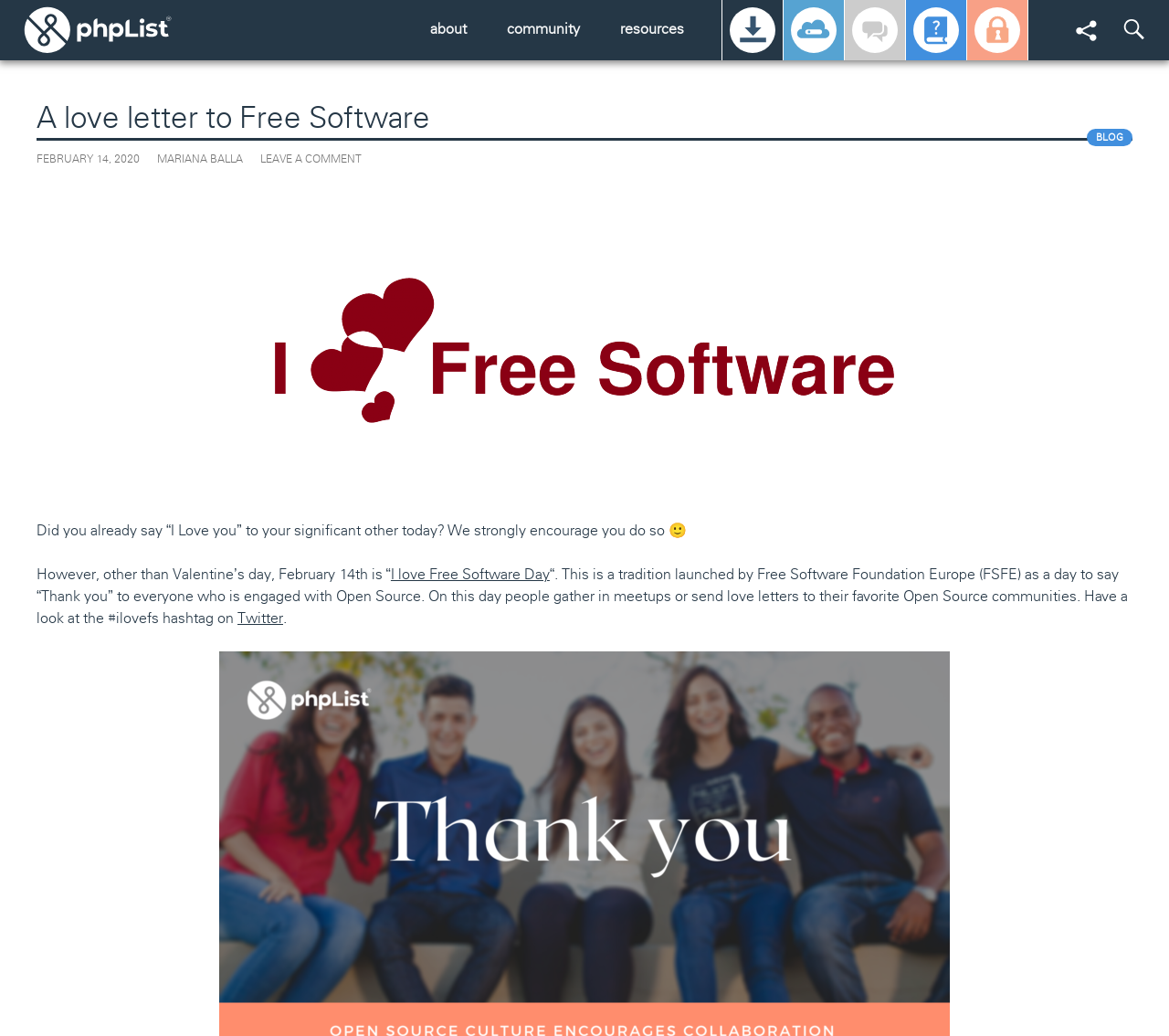How many links are there in the top navigation bar?
Look at the image and respond with a one-word or short-phrase answer.

6